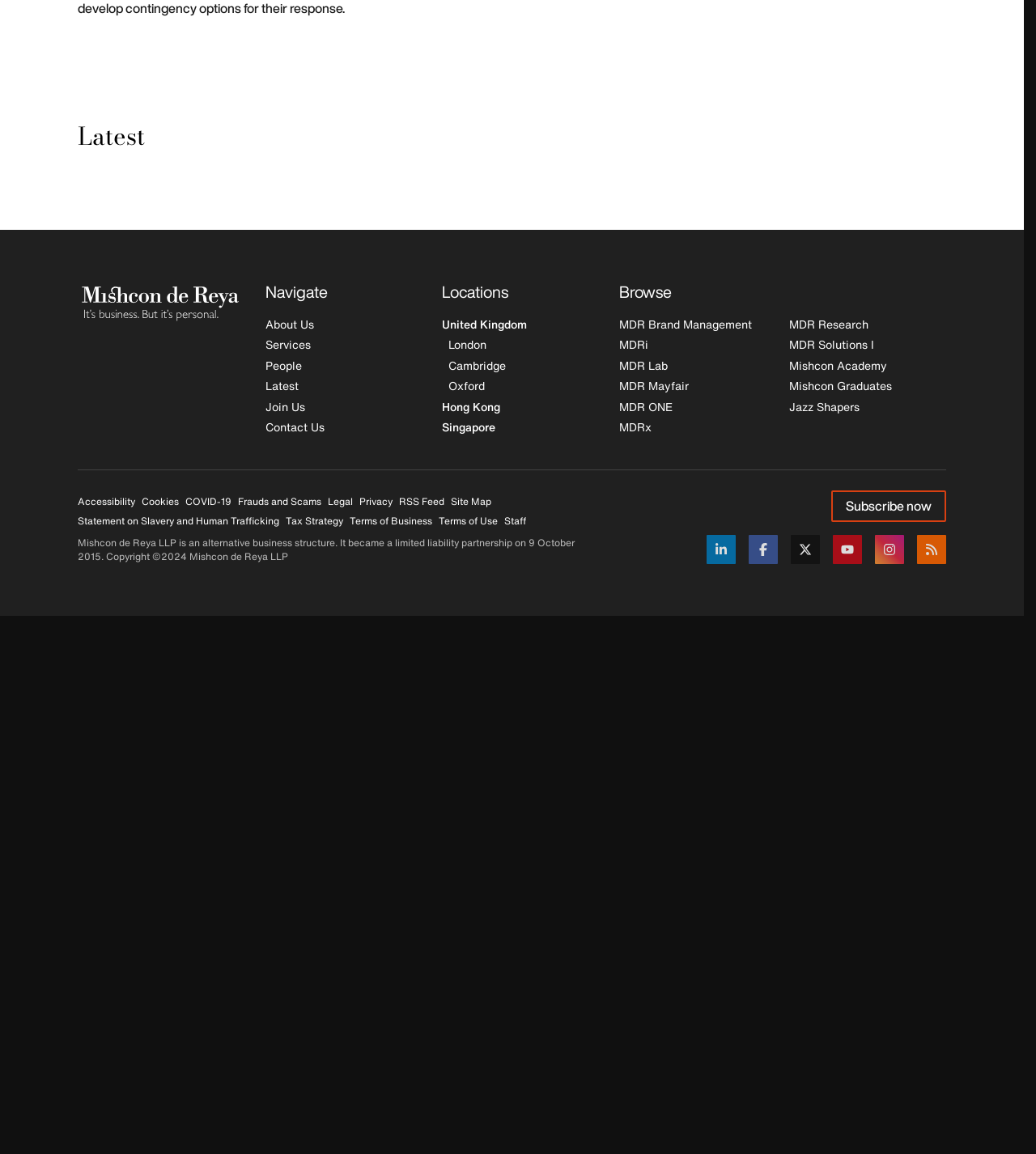Determine the bounding box coordinates of the element's region needed to click to follow the instruction: "Read 'News'". Provide these coordinates as four float numbers between 0 and 1, formatted as [left, top, right, bottom].

[0.019, 0.802, 0.047, 0.817]